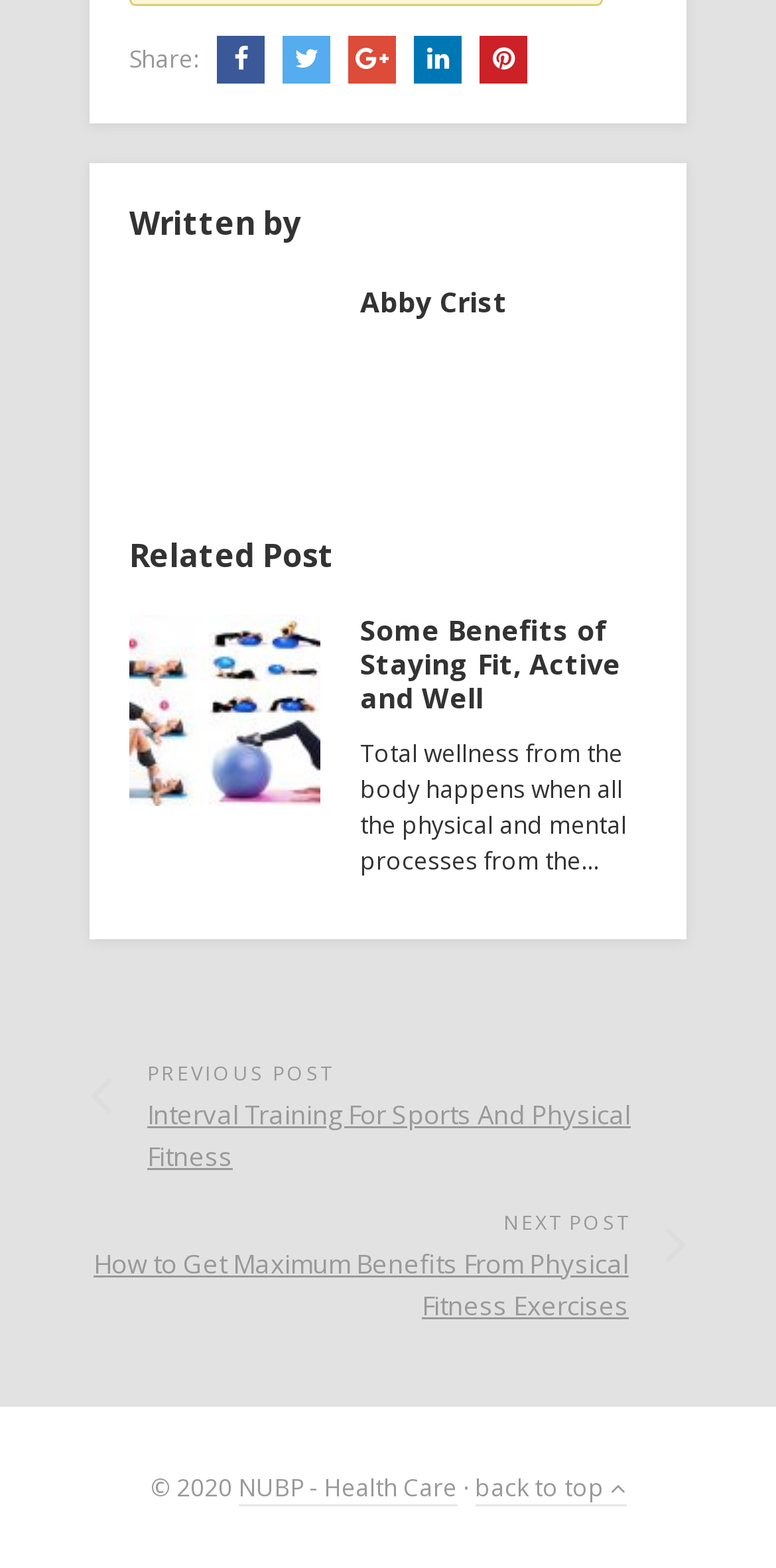Determine the bounding box coordinates for the UI element with the following description: "back to top". The coordinates should be four float numbers between 0 and 1, represented as [left, top, right, bottom].

[0.612, 0.938, 0.806, 0.96]